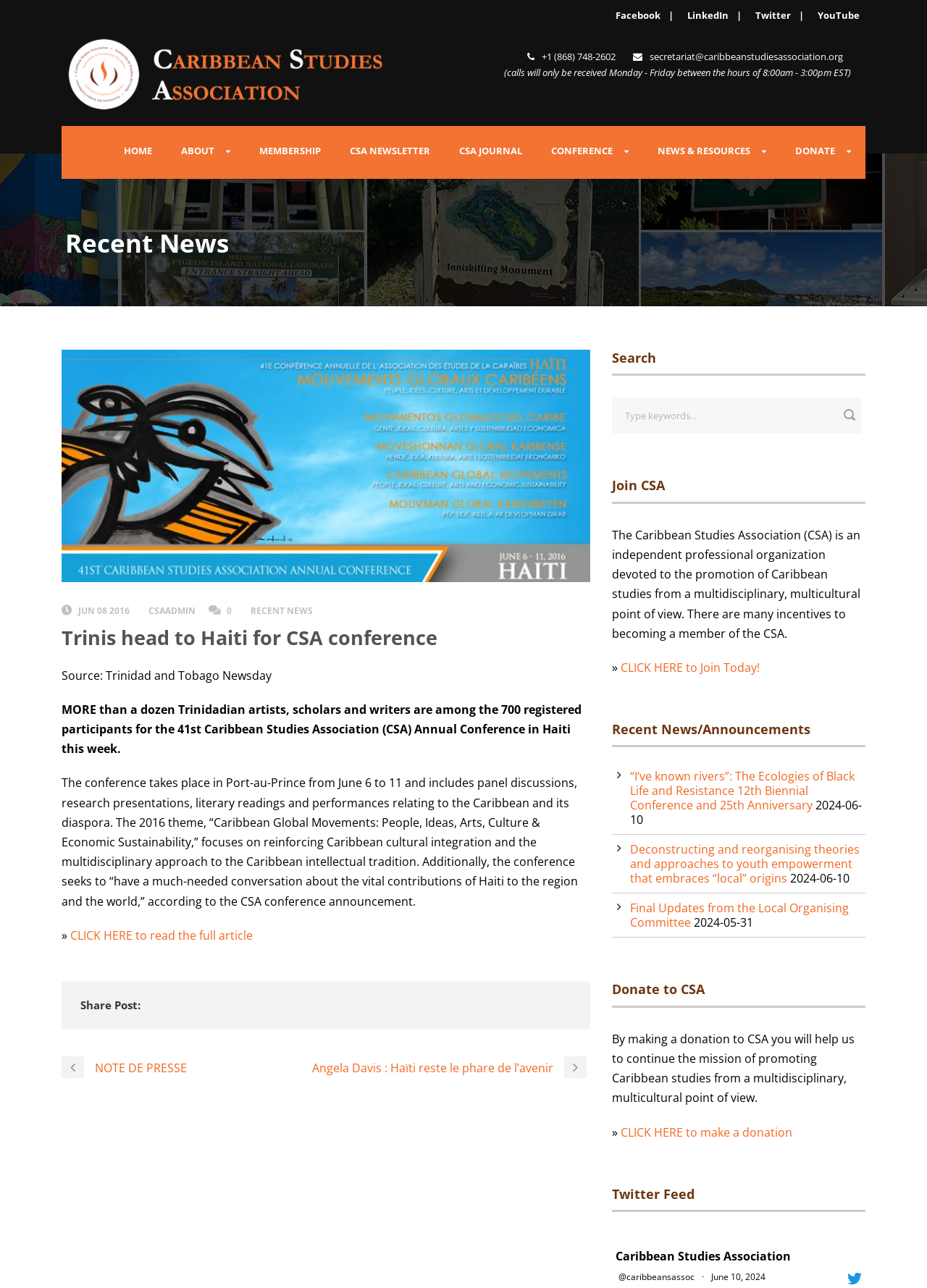What is the purpose of making a donation to CSA?
Using the image, provide a detailed and thorough answer to the question.

The purpose of making a donation to CSA can be found in the 'Donate to CSA' section of the webpage, where it is mentioned as 'By making a donation to CSA you will help us to continue the mission of promoting Caribbean studies from a multidisciplinary, multicultural point of view'.